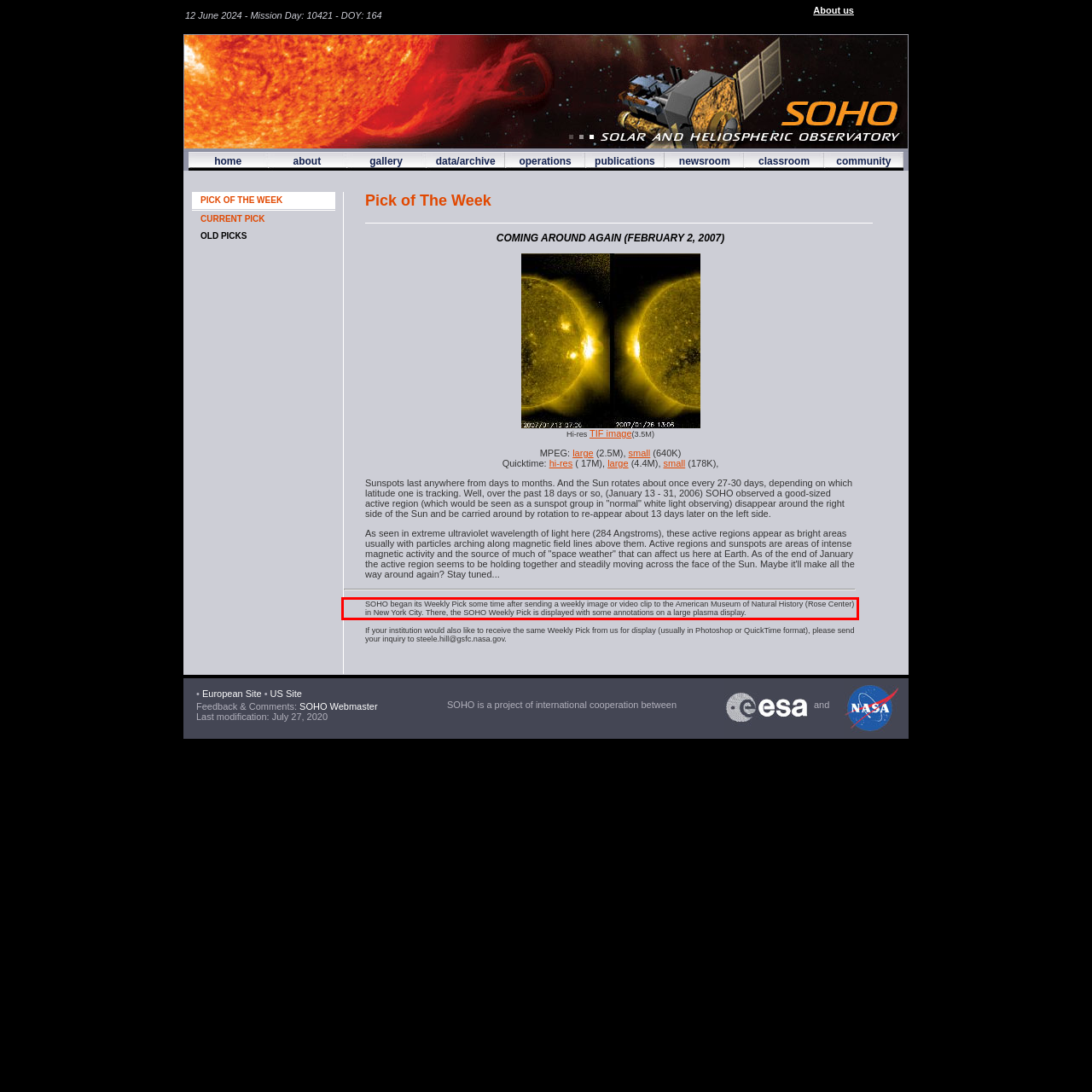With the provided screenshot of a webpage, locate the red bounding box and perform OCR to extract the text content inside it.

SOHO began its Weekly Pick some time after sending a weekly image or video clip to the American Museum of Natural History (Rose Center) in New York City. There, the SOHO Weekly Pick is displayed with some annotations on a large plasma display.